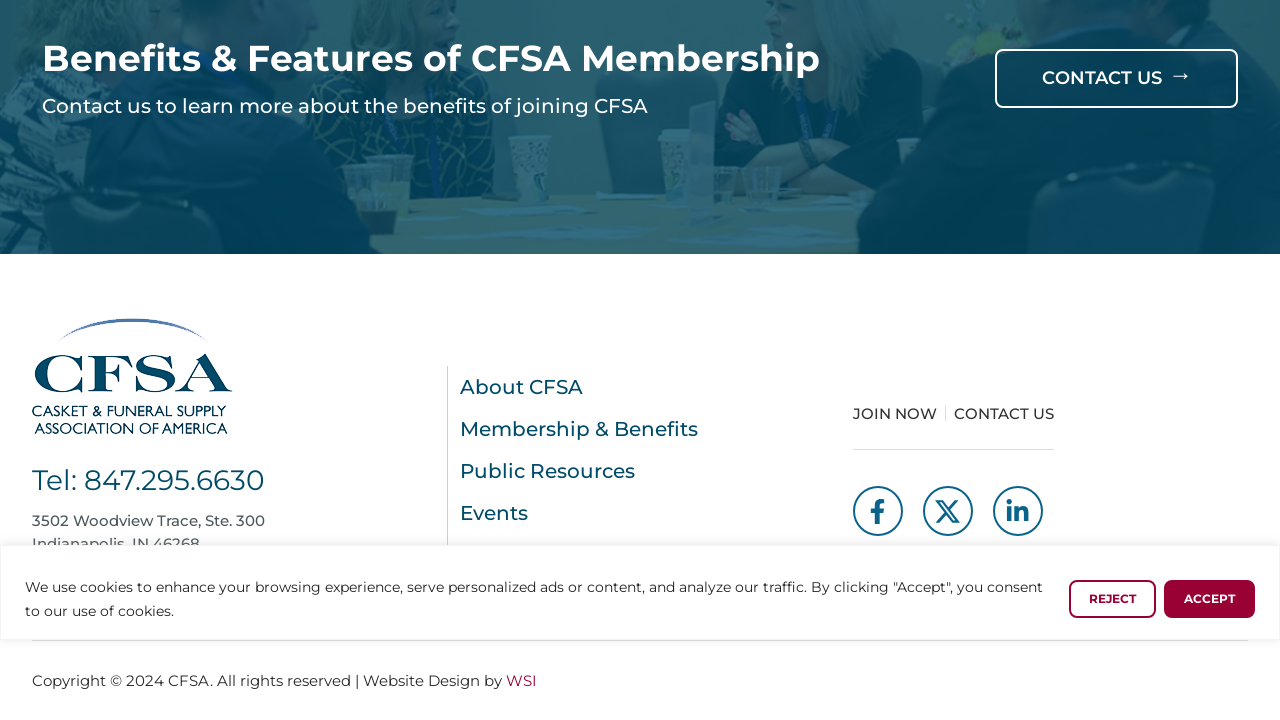Find the bounding box coordinates for the HTML element described in this sentence: "Events". Provide the coordinates as four float numbers between 0 and 1, in the format [left, top, right, bottom].

[0.35, 0.683, 0.651, 0.742]